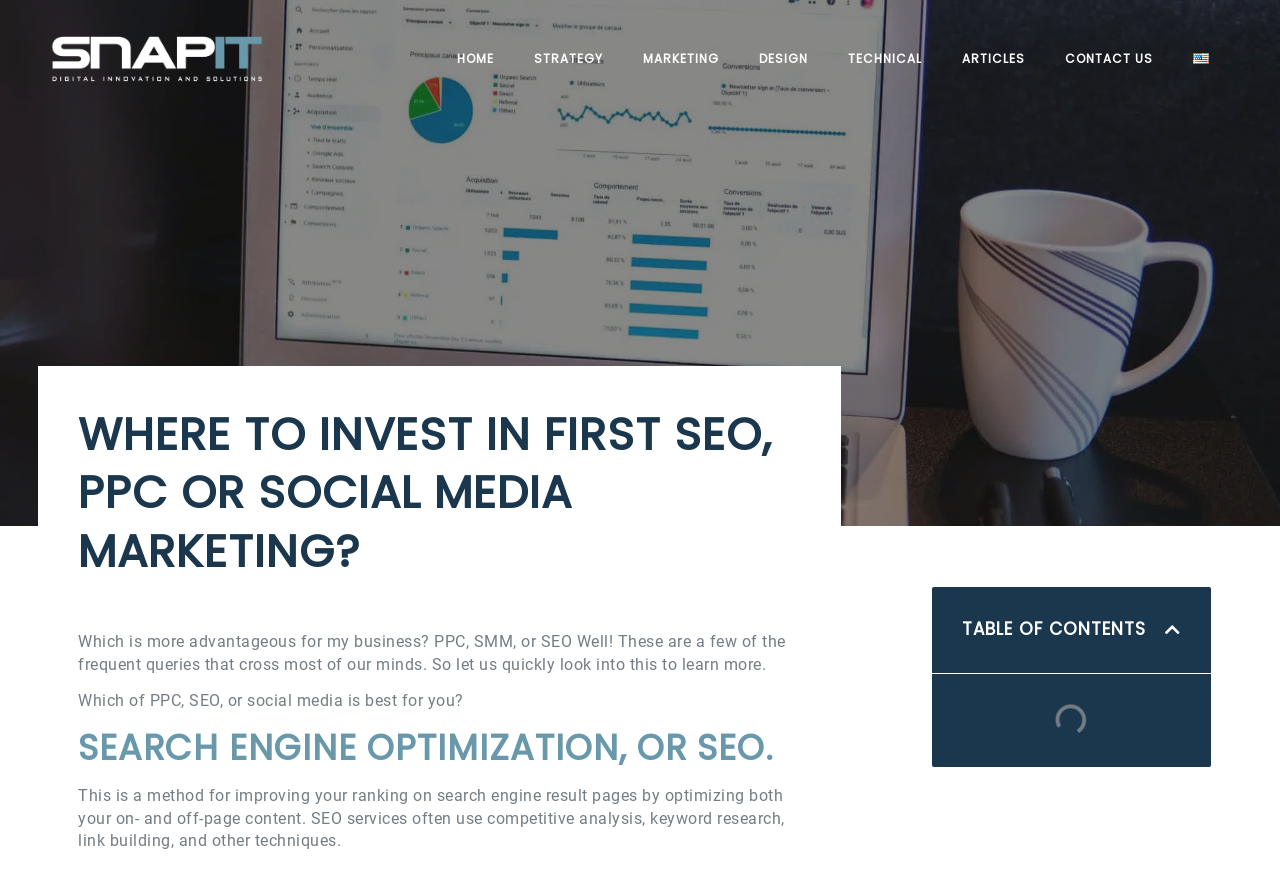Based on the provided description, "Contact us", find the bounding box of the corresponding UI element in the screenshot.

[0.817, 0.036, 0.917, 0.098]